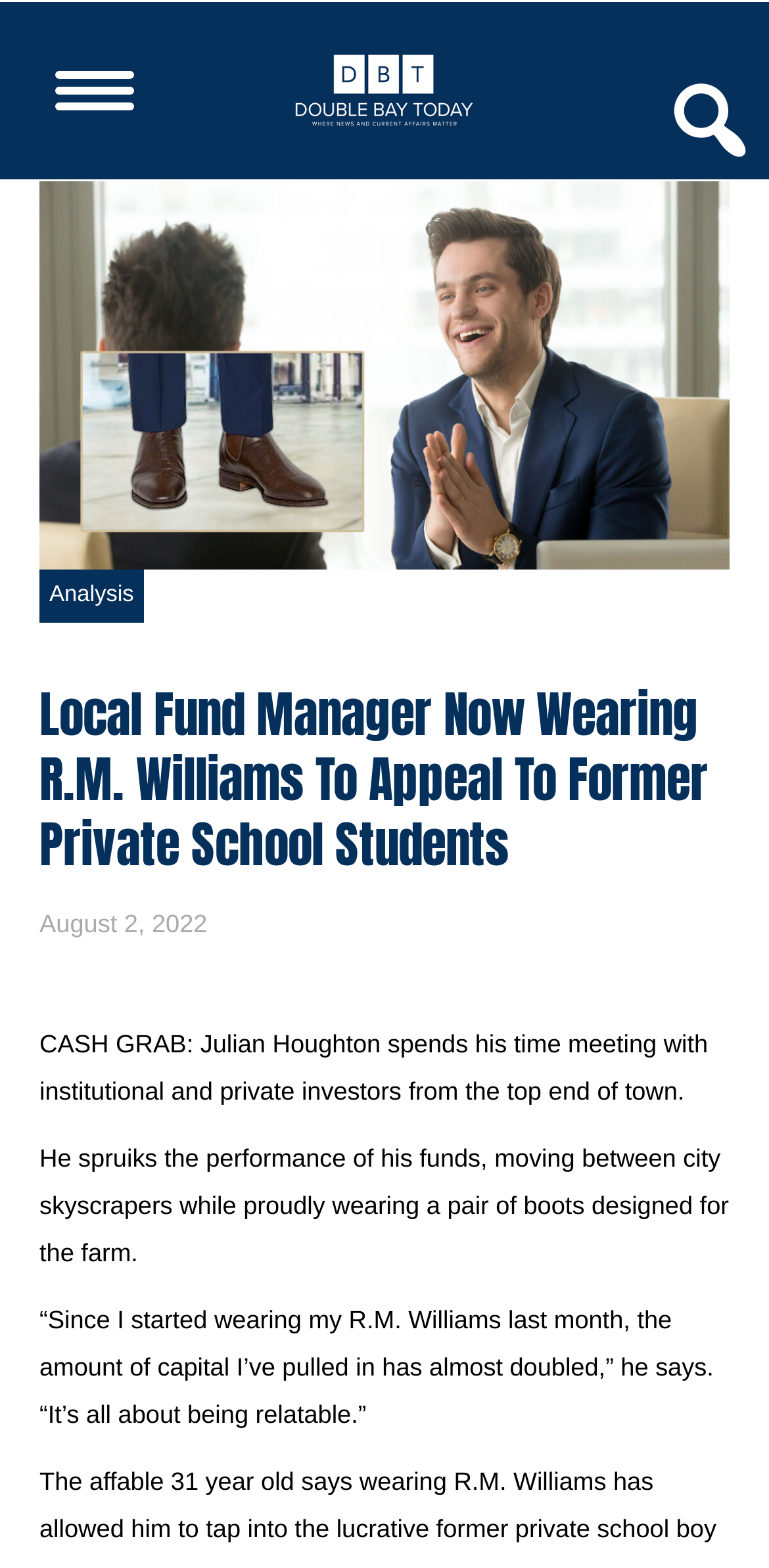Find the main header of the webpage and produce its text content.

Local Fund Manager Now Wearing R.M. Williams To Appeal To Former Private School Students